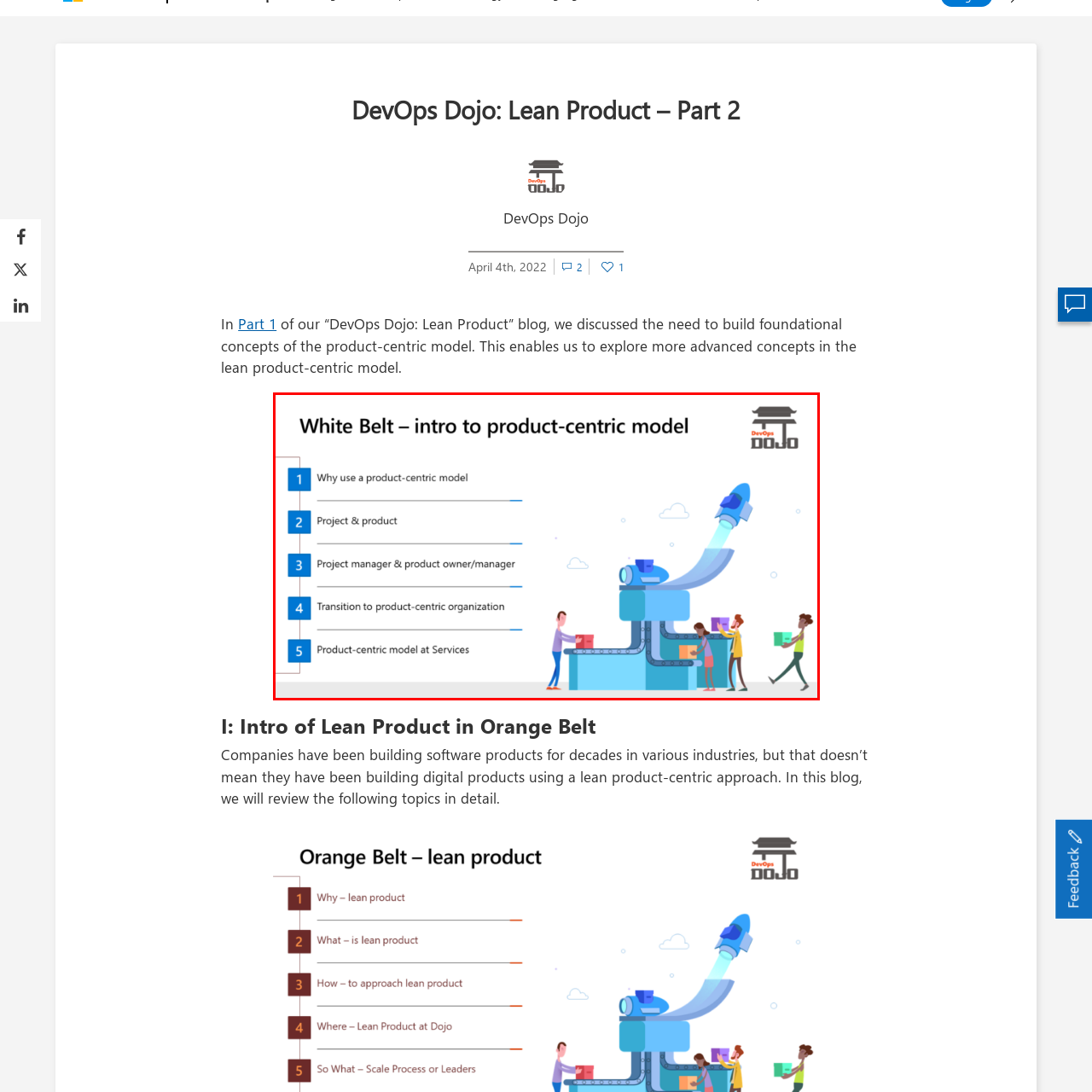Offer a detailed account of what is shown inside the red bounding box.

This image titled "White Belt – Intro to Product-Centric Model" serves as a visual summary of key concepts related to adopting a product-centric approach. The header emphasizes the focus on a product-centric model, while the numbered sections list critical areas of discussion, including:

1. The rationale behind utilizing a product-centric model.
2. Distinctions between projects and products.
3. The roles of project managers and product owners/managers.
4. Strategies for transitioning to a product-centric organization.
5. Application of product-centric principles within service frameworks.

The design incorporates a clean layout with engaging graphics, depicting a conveyor system, symbolizing the flow and integration of ideas in a product-centric environment. The background features light, modern elements that enhance readability and visual appeal, reinforcing the theme of innovation and collaboration associated with the DevOps Dojo initiative.